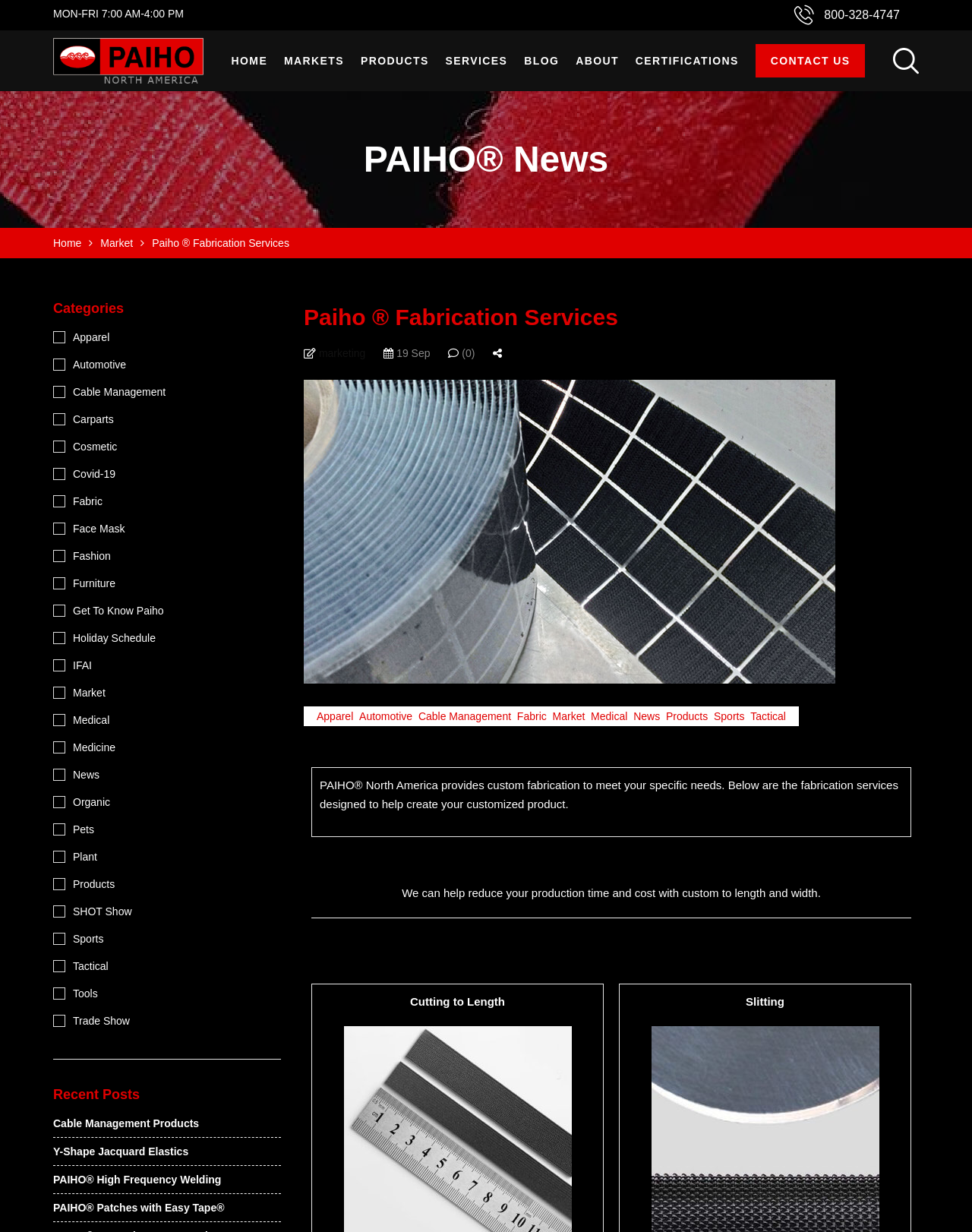What is the company name of the fabrication services?
Look at the image and respond with a single word or a short phrase.

PAIHO